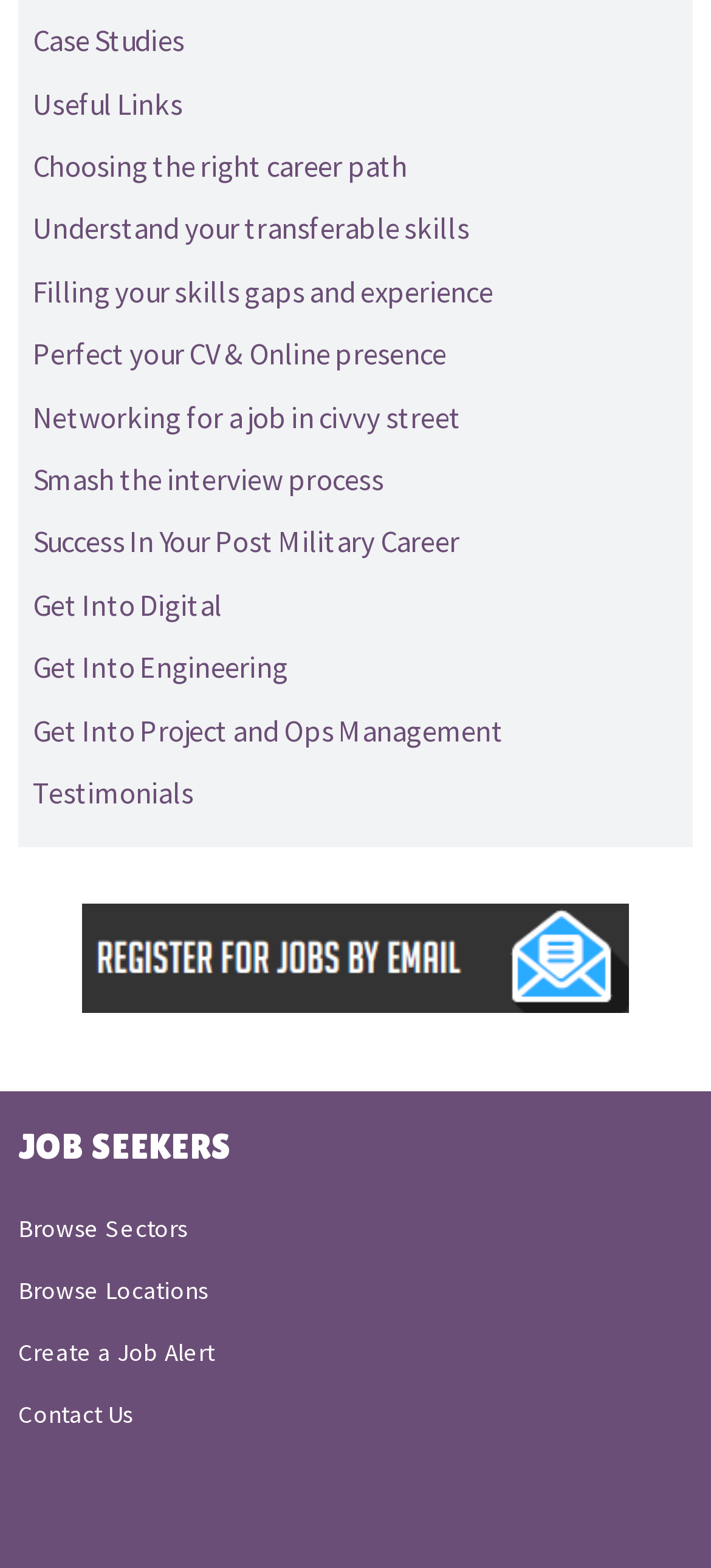Locate the UI element described by Testimonials in the provided webpage screenshot. Return the bounding box coordinates in the format (top-left x, top-left y, bottom-right x, bottom-right y), ensuring all values are between 0 and 1.

[0.026, 0.487, 0.974, 0.527]